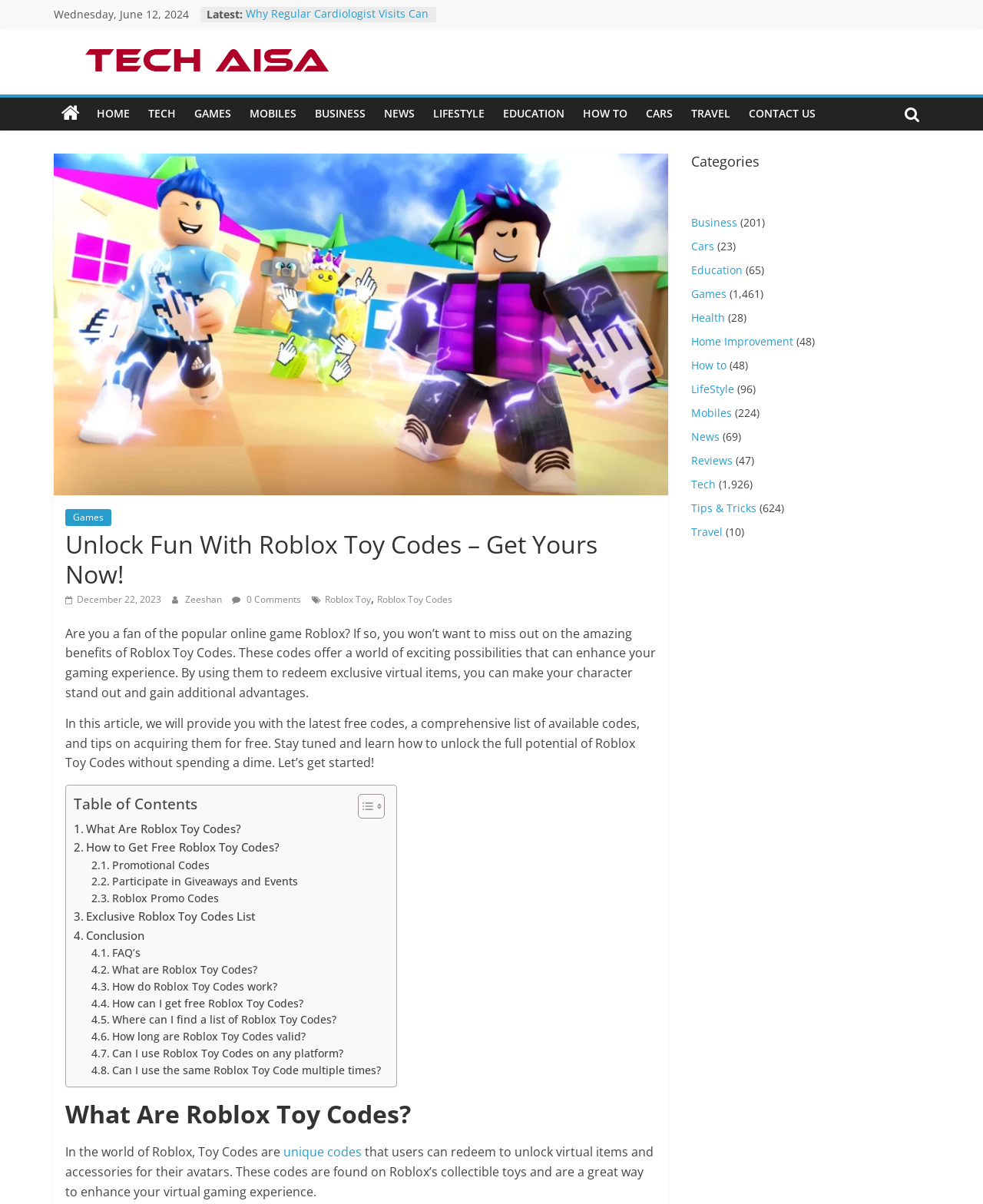How can users get free Roblox Toy Codes?
Based on the image, answer the question with a single word or brief phrase.

Participate in giveaways and events